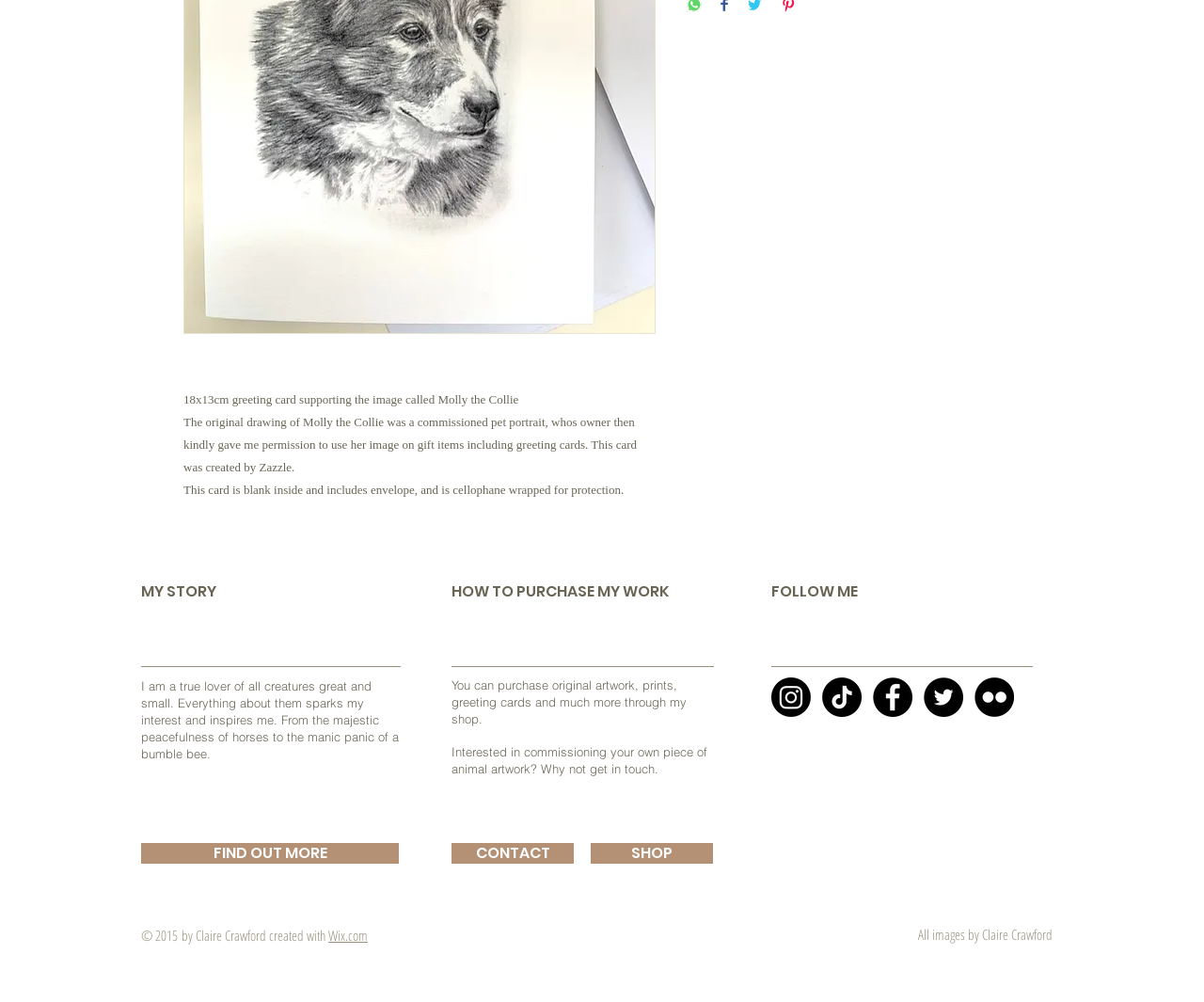Determine the bounding box coordinates for the UI element described. Format the coordinates as (top-left x, top-left y, bottom-right x, bottom-right y) and ensure all values are between 0 and 1. Element description: Privacy Policy

None